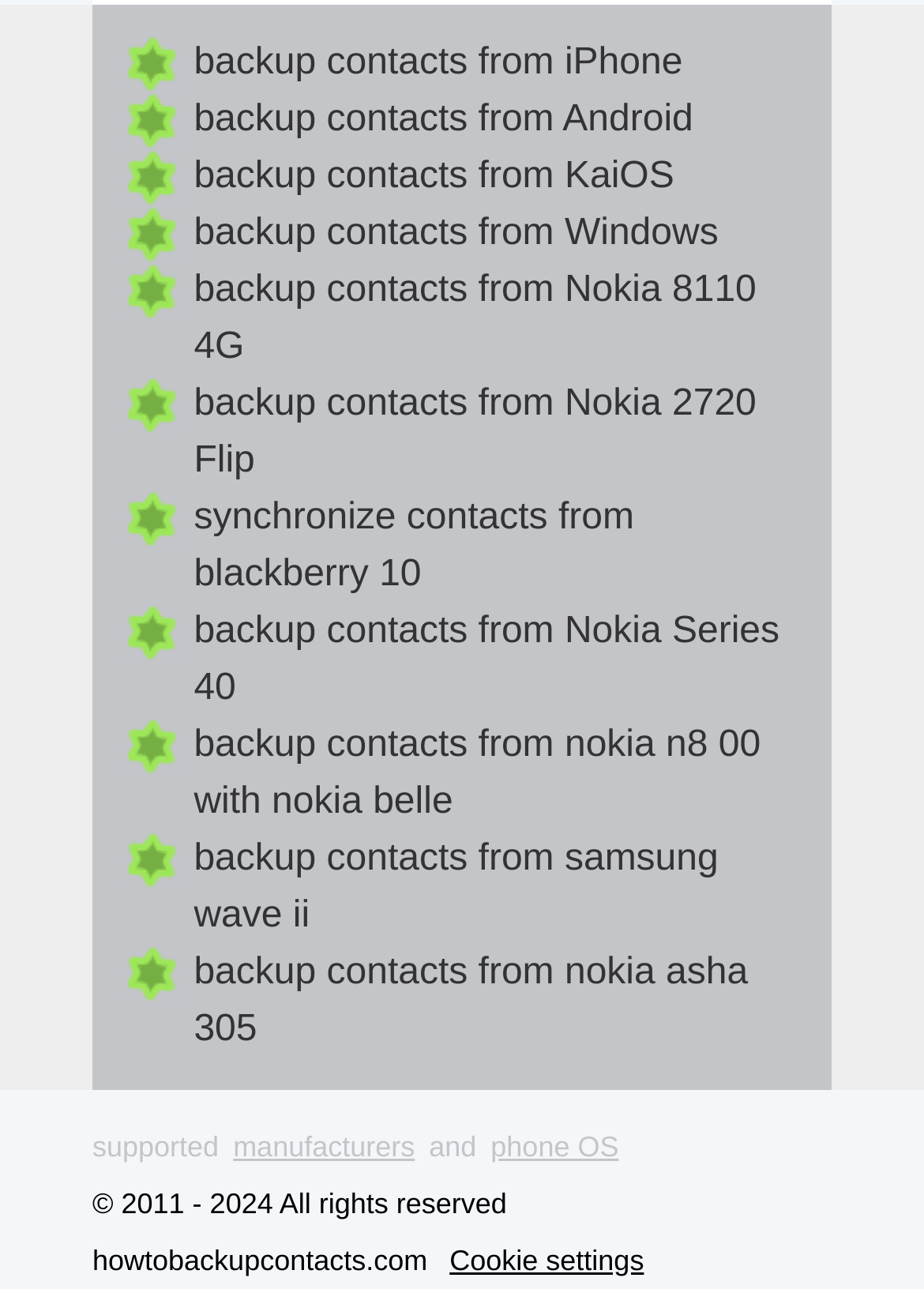Find the bounding box coordinates for the element that must be clicked to complete the instruction: "view supported manufacturers". The coordinates should be four float numbers between 0 and 1, indicated as [left, top, right, bottom].

[0.237, 0.867, 0.464, 0.911]